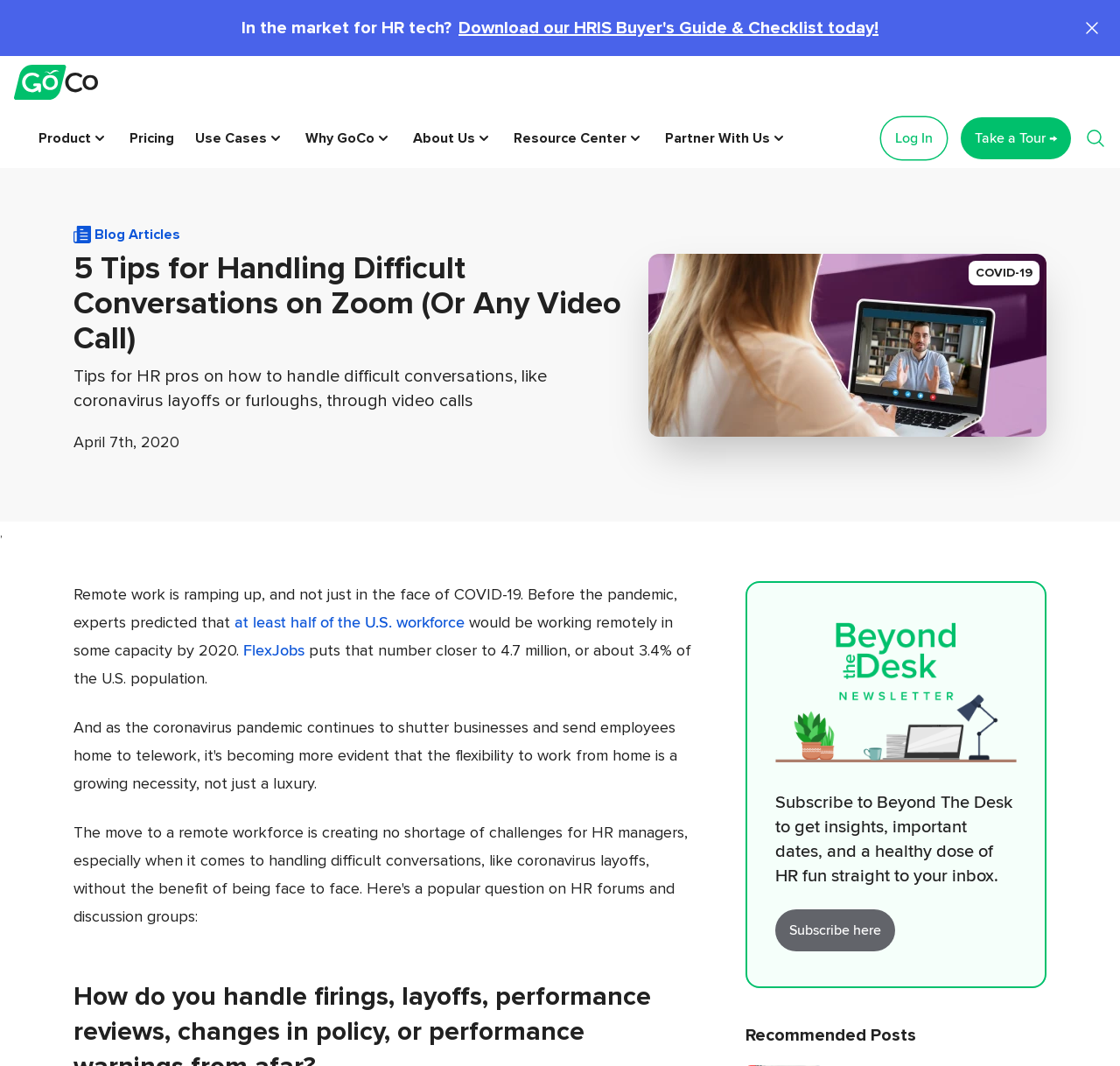Reply to the question with a single word or phrase:
How many buttons are in the top navigation bar?

6